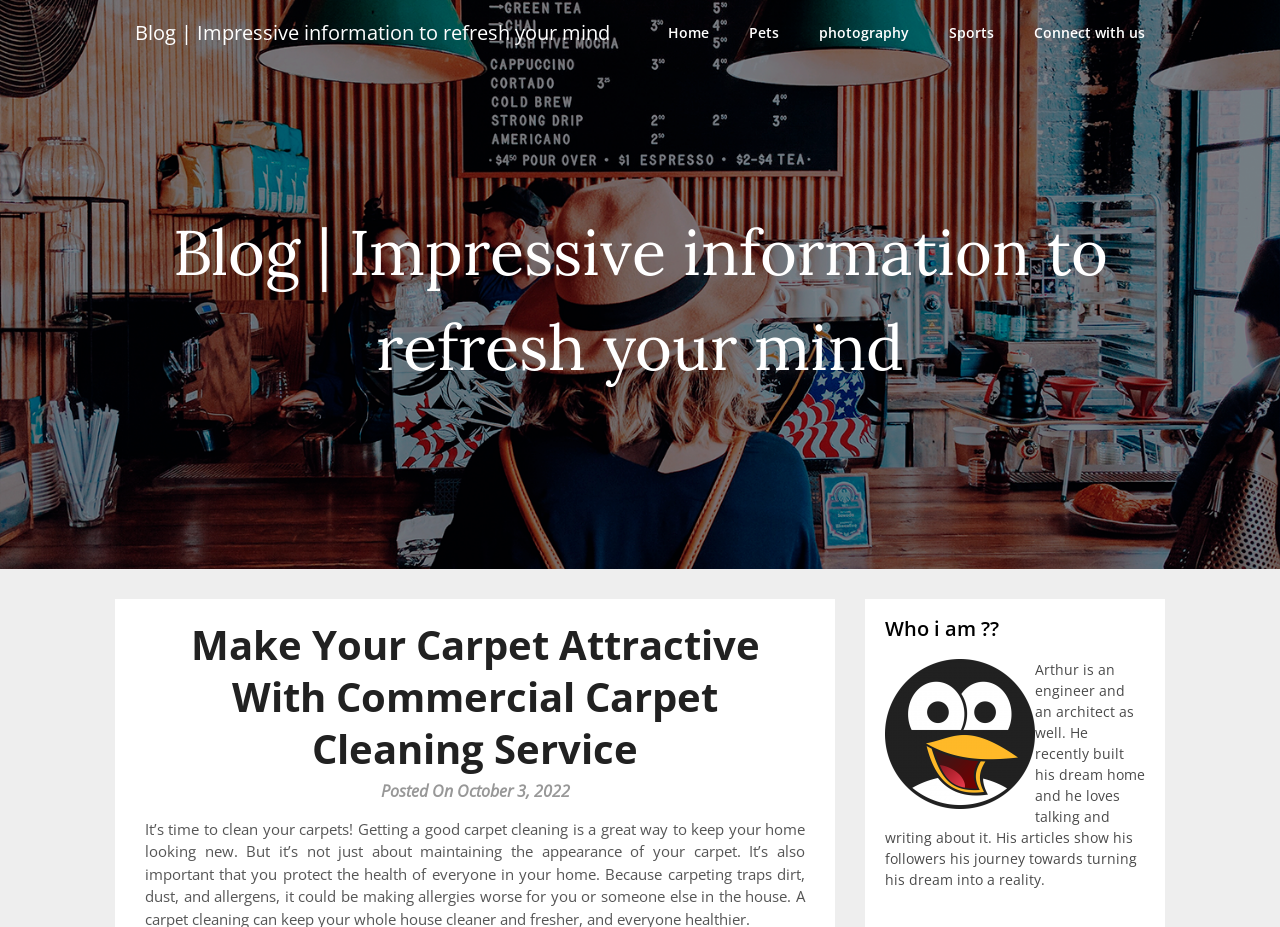How many navigation links are at the top of the page?
Answer the question with as much detail as possible.

The answer can be found by looking at the top of the page, where the navigation links are located. There are six links: 'Blog | Impressive information to refresh your mind', 'Home', 'Pets', 'photography', 'Sports', and 'Connect with us'.